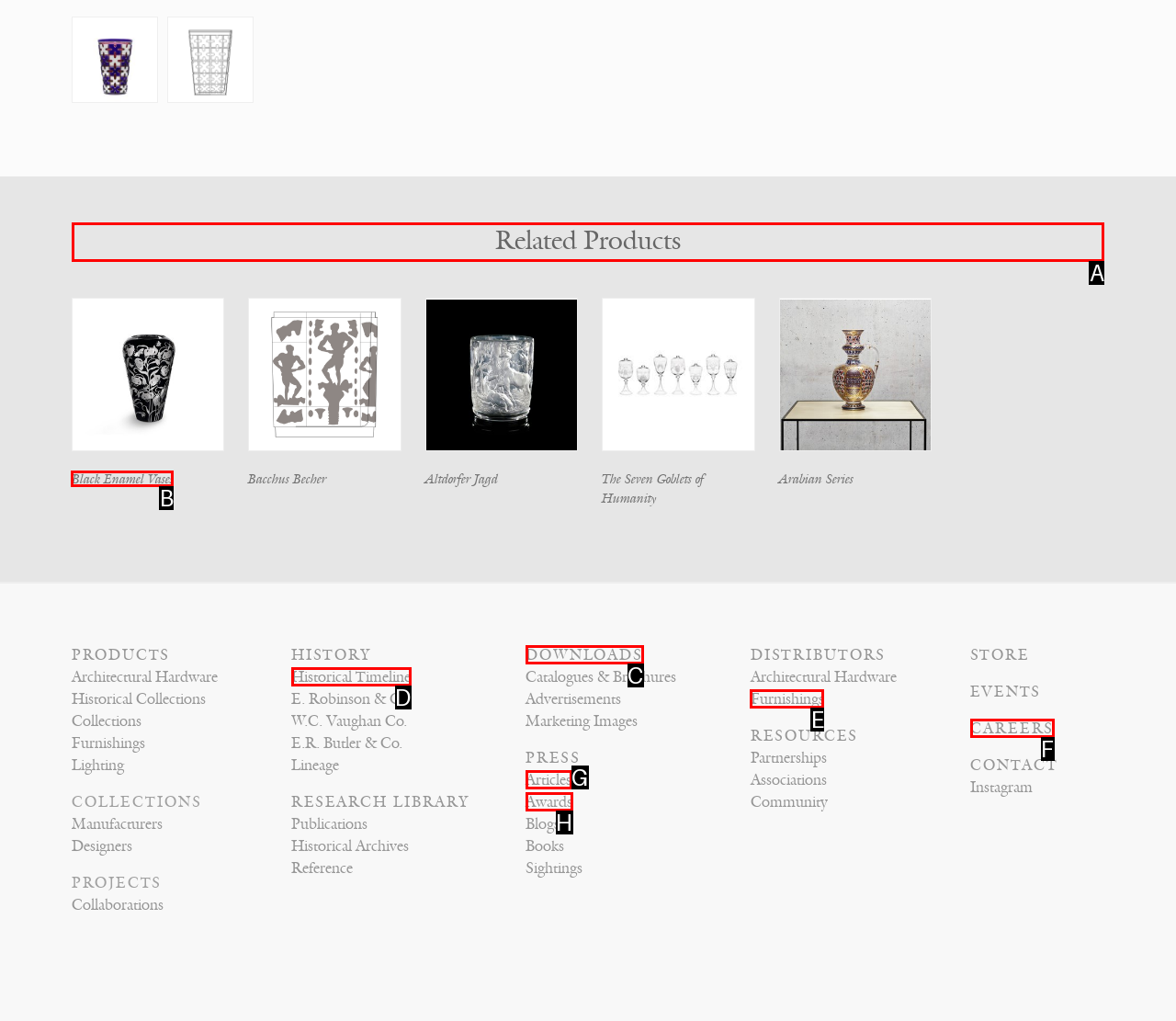Choose the letter of the UI element necessary for this task: View related products
Answer with the correct letter.

A